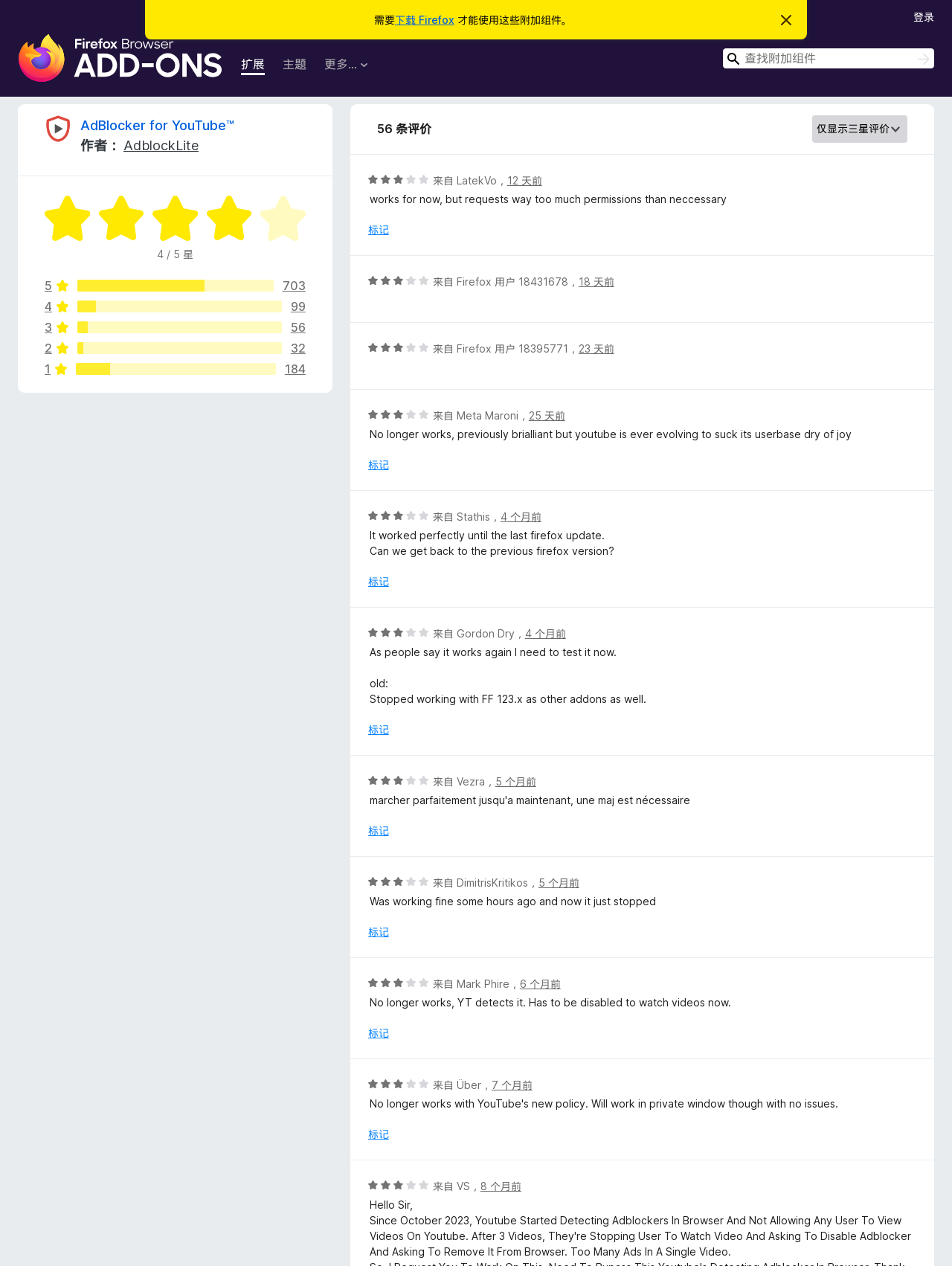Give a detailed overview of the webpage's appearance and contents.

This webpage is about the reviews and ratings of AdBlocker for YouTube, a Firefox add-on. At the top, there is a notification that reminds users to download Firefox to use the add-on. Below it, there are links to Firefox add-ons, extensions, and themes. On the top-right corner, there is a search bar with a search button.

The main content of the page is divided into two sections. The first section displays the overall rating of the add-on, which is 4 out of 5 stars, along with the number of reviews. There are also links to view the ratings distribution, such as 5-star, 4-star, 3-star, 2-star, and 1-star reviews.

The second section lists individual reviews from users, each with a rating, username, and timestamp. The reviews are displayed in a list format, with a bullet point preceding each review. The ratings are displayed as a series of 5 small icons, with the filled icons indicating the rating. Each review also has a "标记" (mark) button next to it.

There are 4 reviews displayed on the page, each with a rating of 3 out of 5 stars. The reviews are from different users, with usernames and timestamps provided. The reviews themselves are short paragraphs of text, with some expressing dissatisfaction with the add-on's performance or requesting improvements.